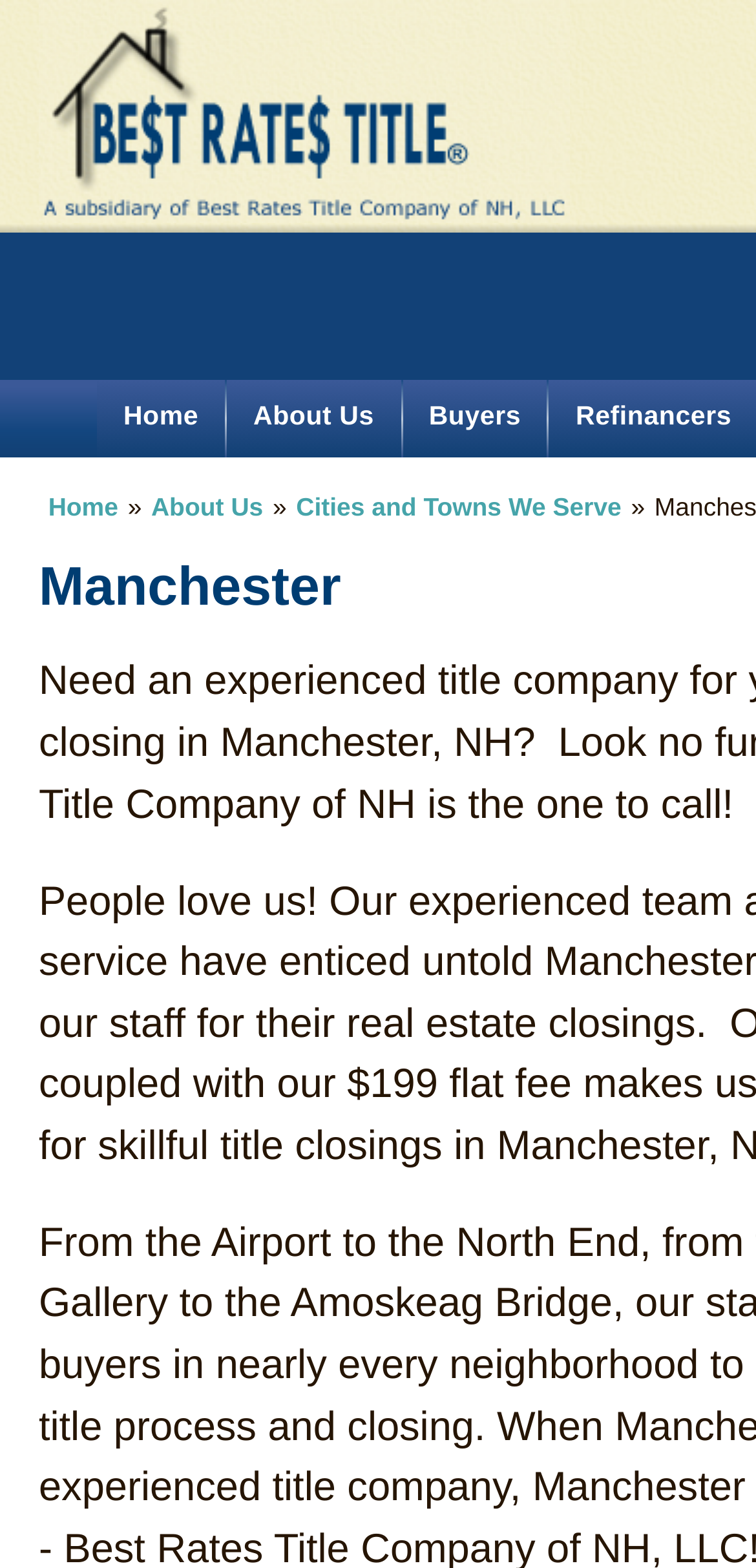What is the company name?
Can you provide an in-depth and detailed response to the question?

The company name can be found in the top-left corner of the webpage, where the logo is located. The logo is an image with the text 'Best Rates Title' on it, which is also a link.